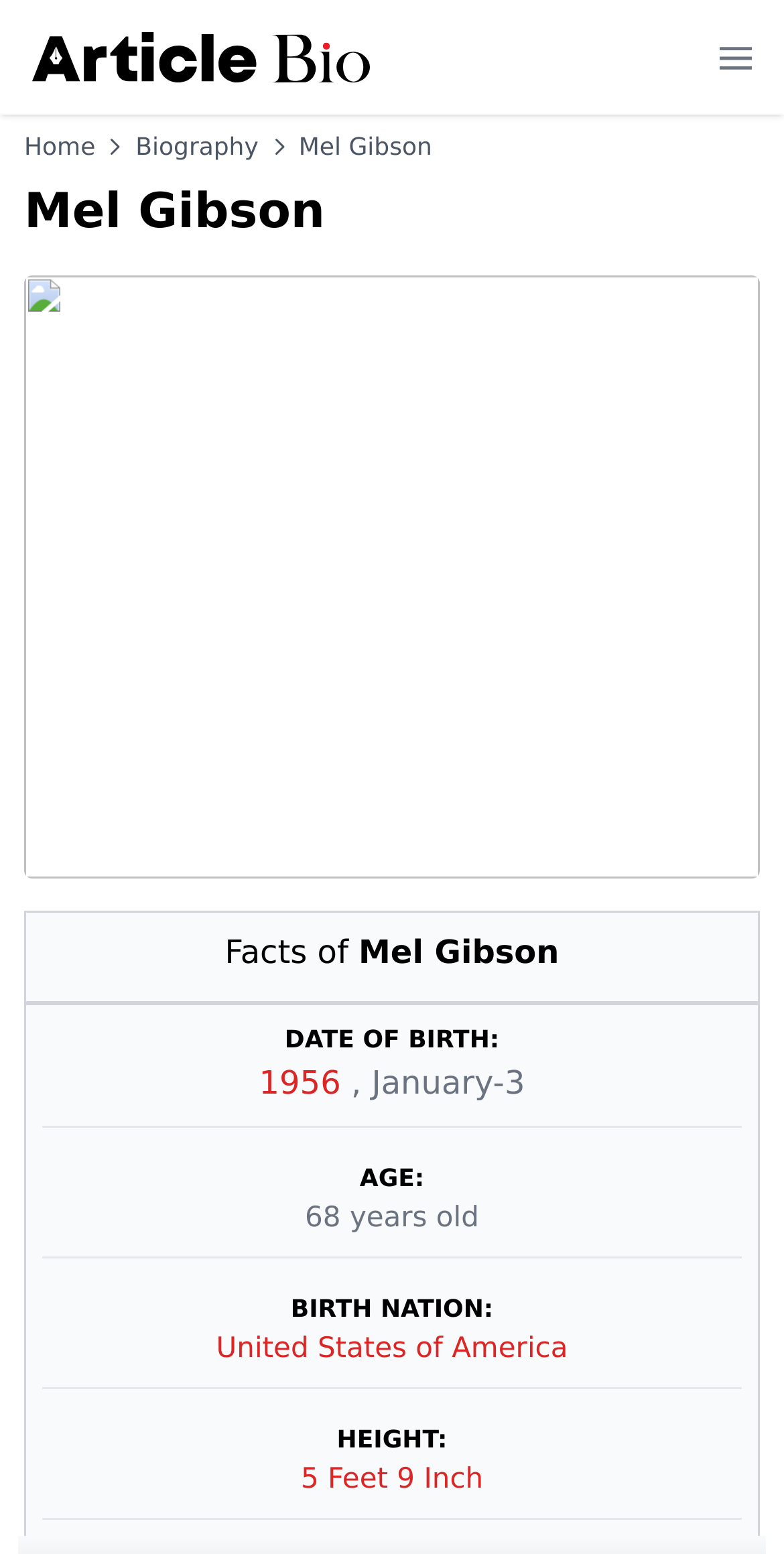Show the bounding box coordinates for the HTML element as described: "5 Feet 9 Inch".

[0.384, 0.942, 0.616, 0.962]